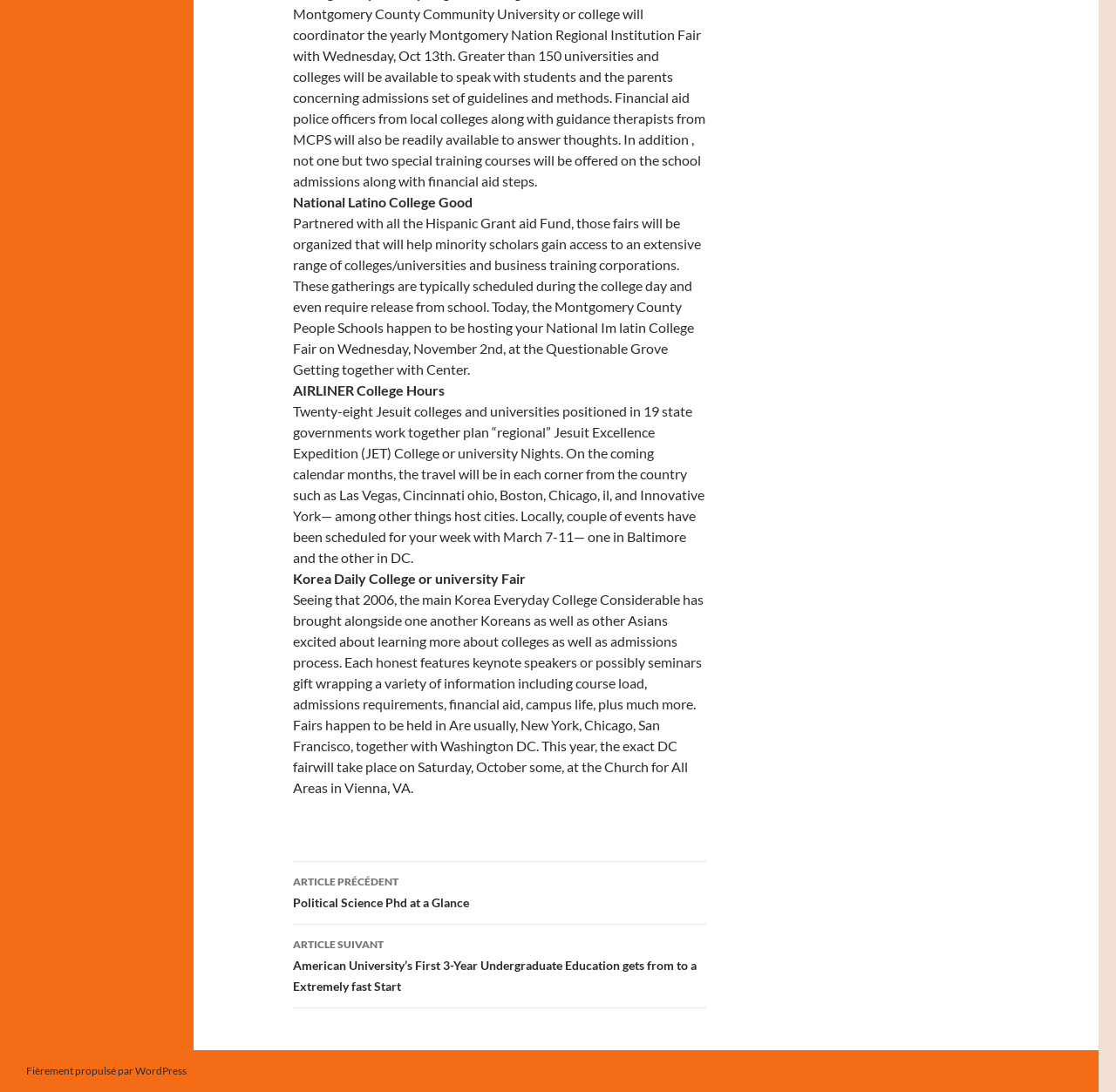Please provide the bounding box coordinate of the region that matches the element description: Fièrement propulsé par WordPress. Coordinates should be in the format (top-left x, top-left y, bottom-right x, bottom-right y) and all values should be between 0 and 1.

[0.023, 0.974, 0.167, 0.986]